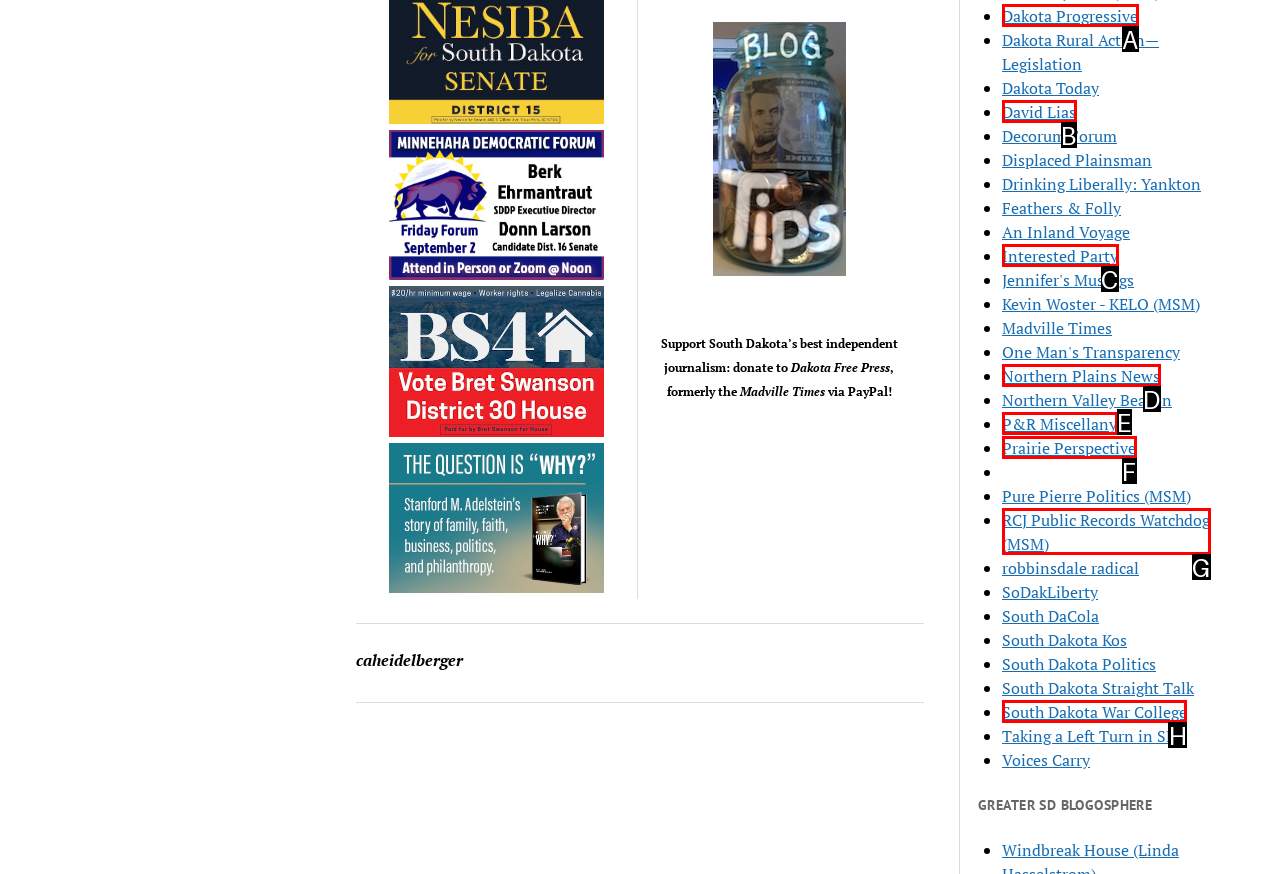Please indicate which option's letter corresponds to the task: Check out the blog South Dakota War College by examining the highlighted elements in the screenshot.

H